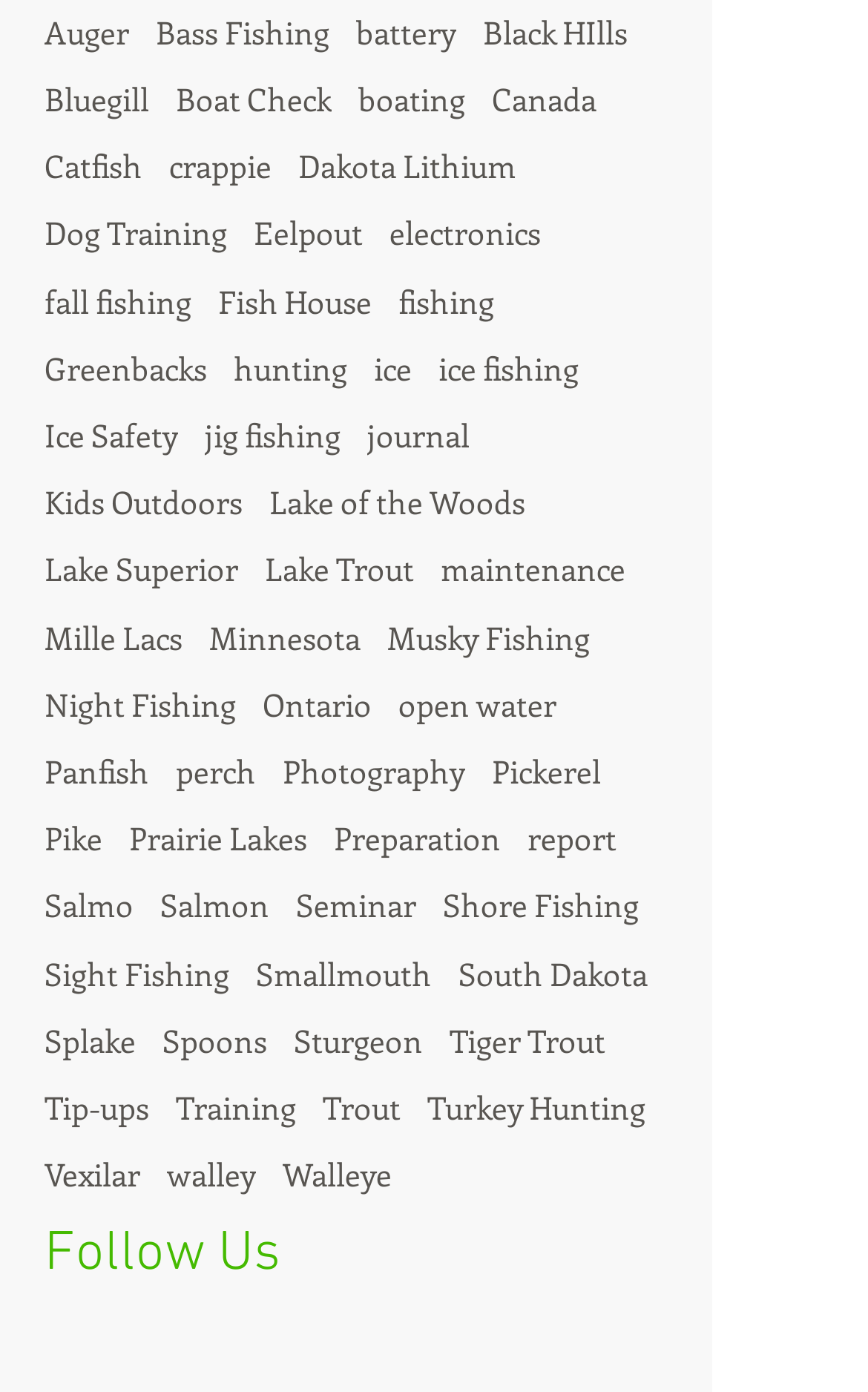Please find the bounding box coordinates of the element that you should click to achieve the following instruction: "Click the More actions button". The coordinates should be presented as four float numbers between 0 and 1: [left, top, right, bottom].

None